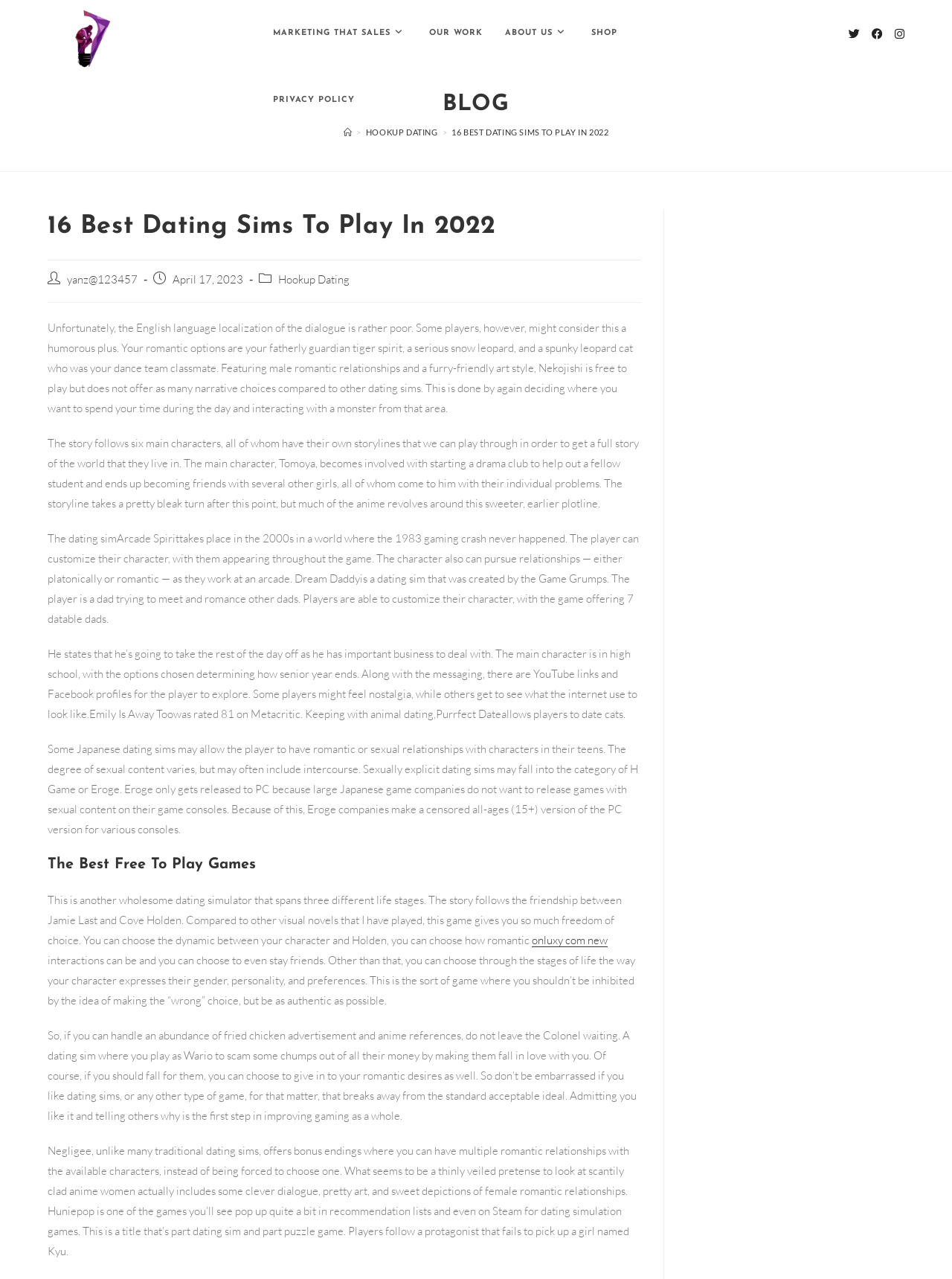Explain in detail what you observe on this webpage.

This webpage is about the 16 best dating sims to play in 2022. At the top, there is a layout table with a link to "Innovative Perception" accompanied by an image. On the top right, there are social links to X, Facebook, and Instagram. Below that, there are navigation links to "MARKETING THAT SALES", "OUR WORK", "ABOUT US", "SHOP", and "PRIVACY POLICY".

The main content of the webpage is divided into sections. The first section has a heading "BLOG" and breadcrumbs navigation to "Home" and "HOOKUP DATING". Below that, there is a heading "16 Best Dating Sims To Play In 2022" followed by a series of paragraphs describing different dating sims. These paragraphs are interspersed with links to other pages, such as "yanz@123457" and "Hookup Dating".

The dating sims described include Nekojishi, which features male romantic relationships and a furry-friendly art style, and Clannad, which follows six main characters with their own storylines. Other dating sims mentioned include Arcade Spirits, Dream Daddy, and Purrfect Date.

The webpage also discusses the genre of dating sims, including the fact that some Japanese dating sims may allow romantic or sexual relationships with characters in their teens. It also mentions that some dating sims may fall into the category of H Game or Eroge.

Further down the page, there is a heading "The Best Free To Play Games" followed by more paragraphs describing dating sims, including one that spans three different life stages and allows players to choose their character's gender, personality, and preferences. The page also mentions a dating sim where you play as Wario to scam people out of money by making them fall in love with you.

Overall, the webpage provides a list of the 16 best dating sims to play in 2022, along with descriptions and discussions about the genre.